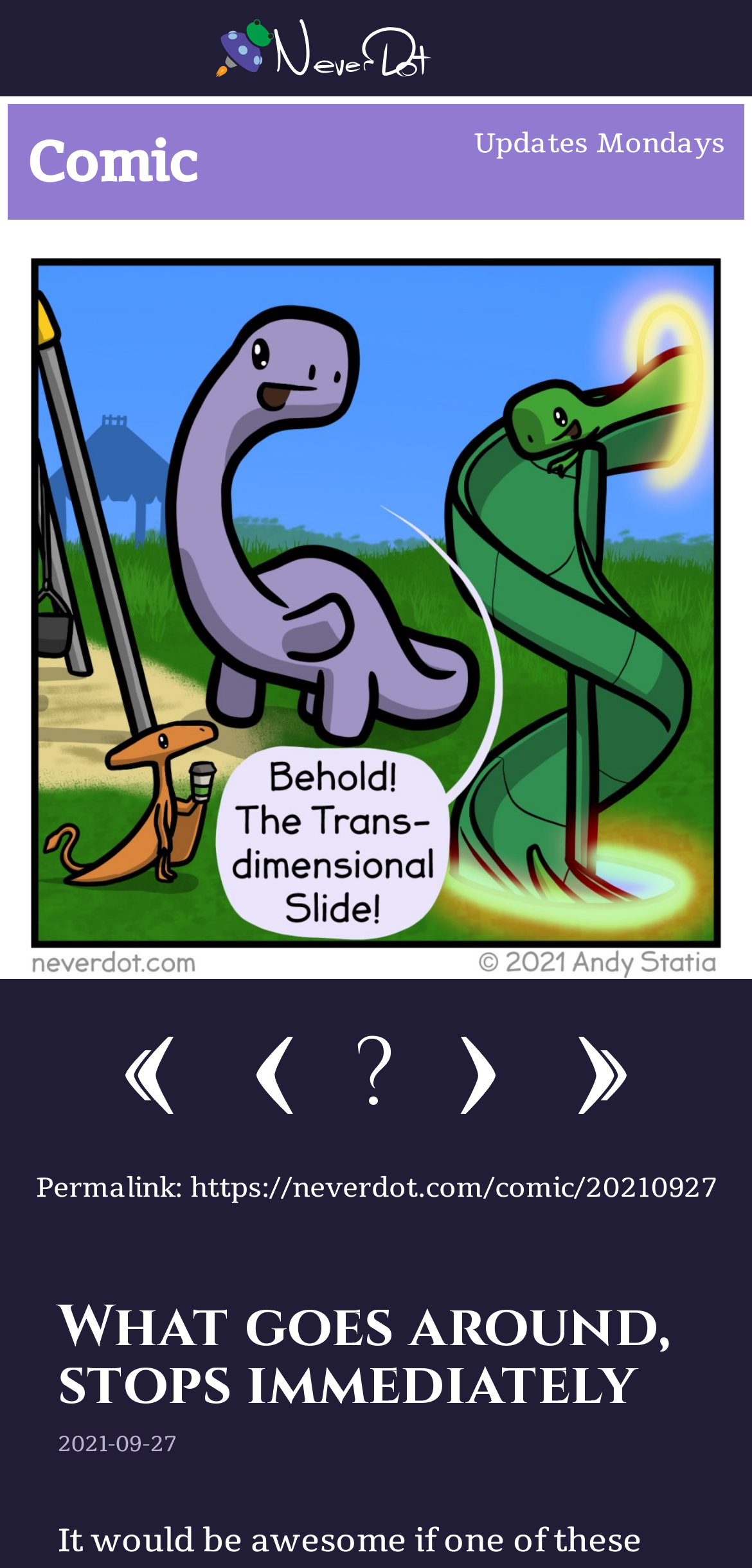What is the name of the comic?
Refer to the image and give a detailed response to the question.

The name of the comic can be found in the top-left corner of the webpage, where it says 'Never Dot' in a heading element.